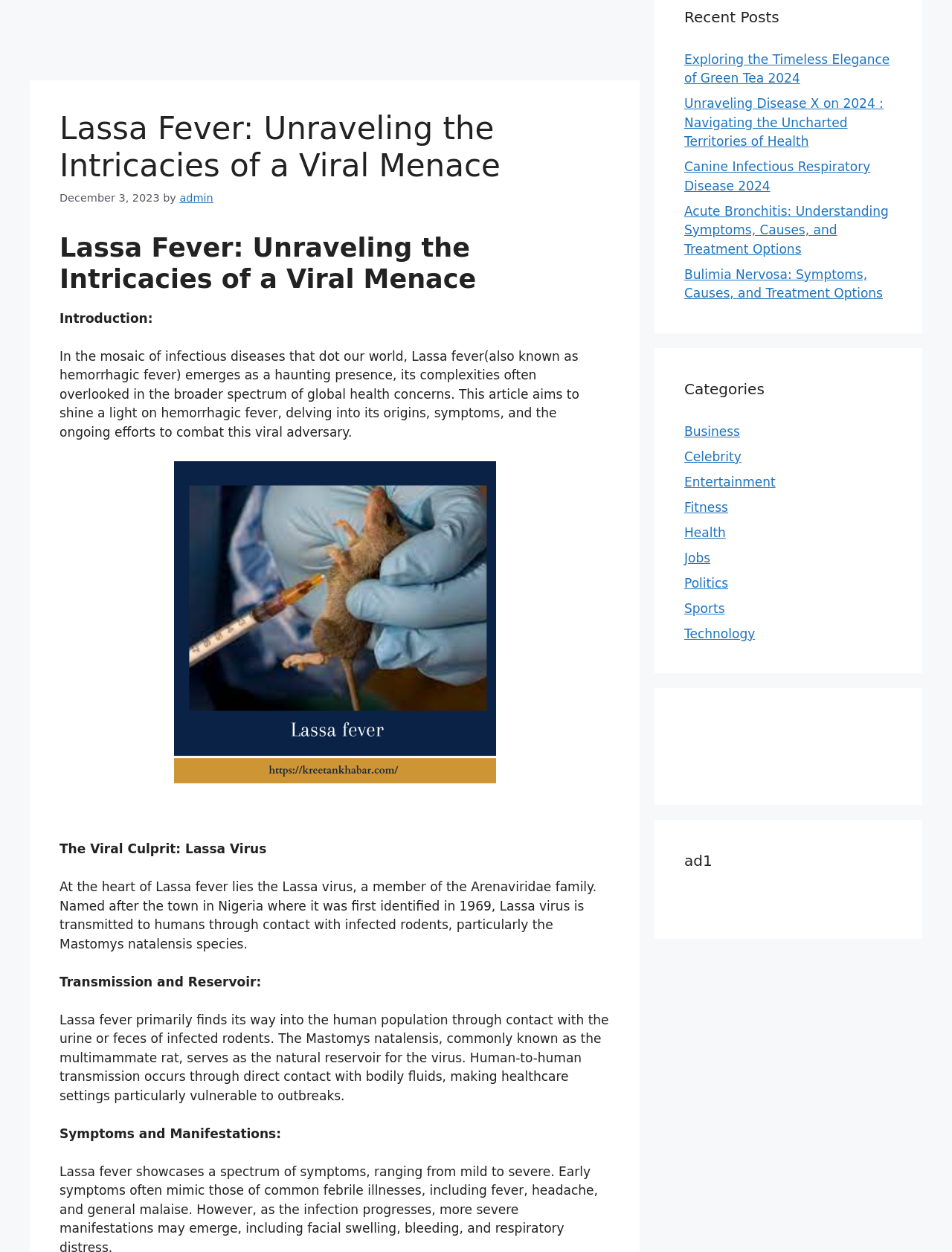Given the element description "Canine Infectious Respiratory Disease 2024", identify the bounding box of the corresponding UI element.

[0.719, 0.127, 0.914, 0.154]